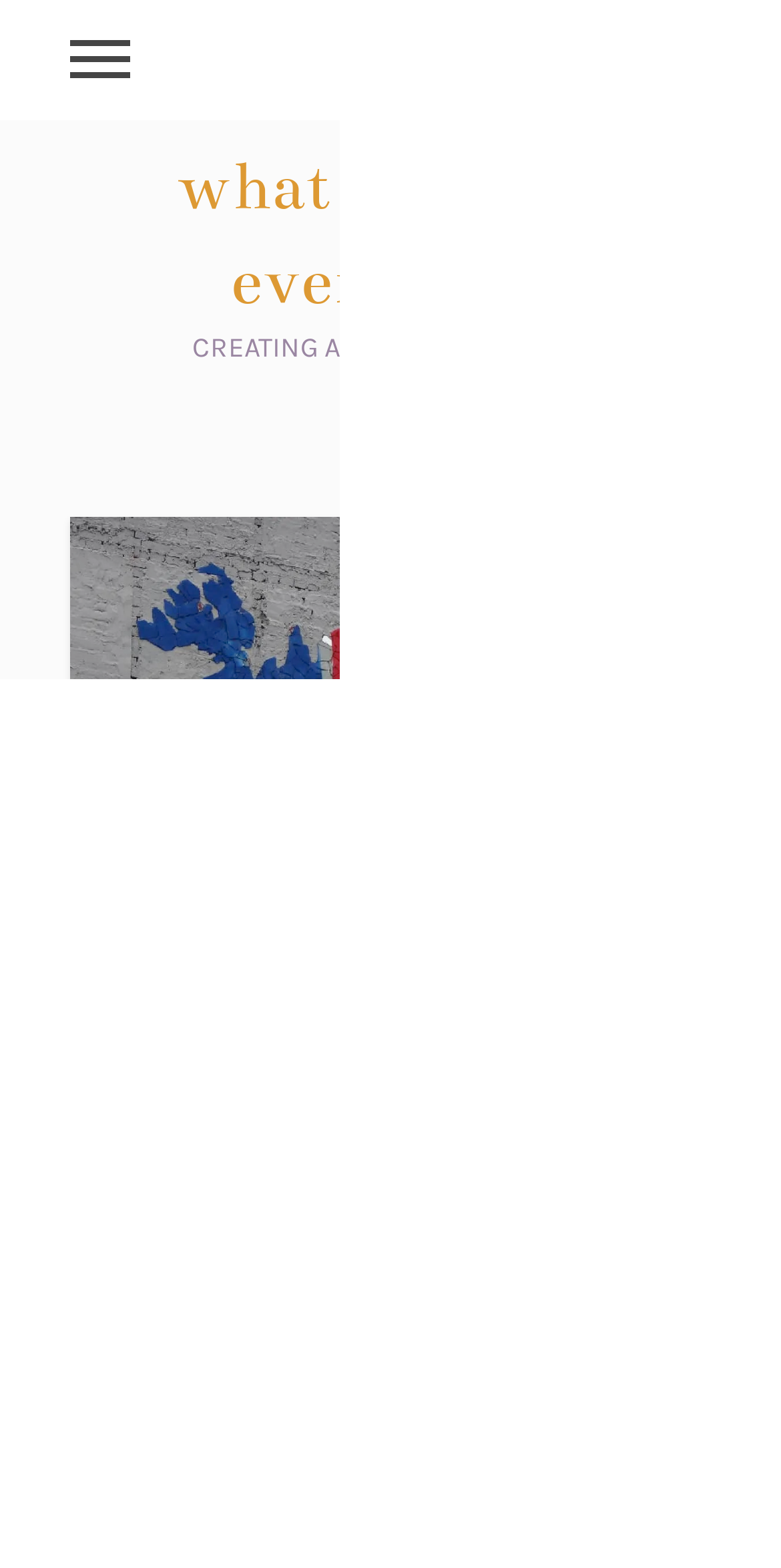Answer this question in one word or a short phrase: What is the name of the author's blog?

what katie did eventually